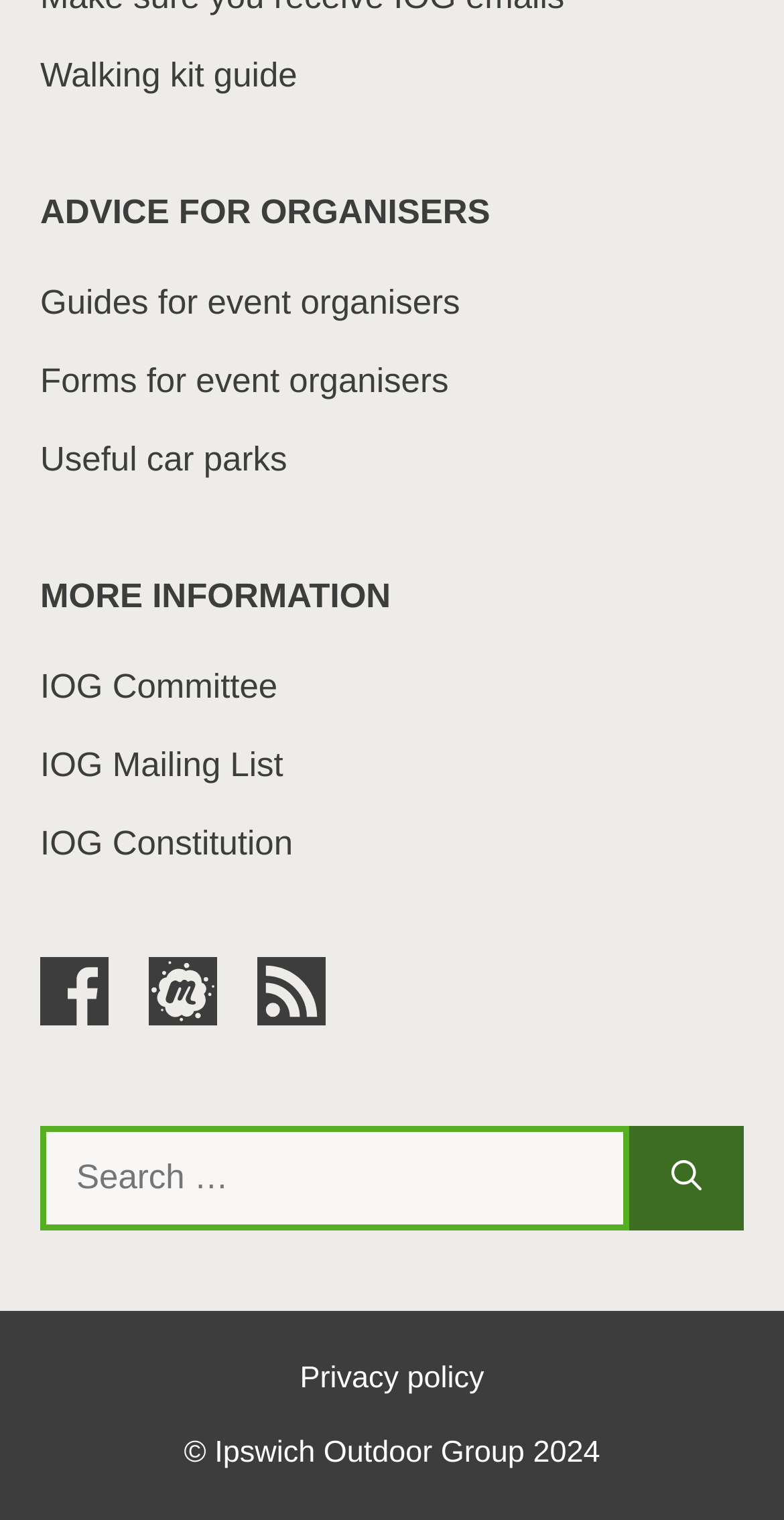What is the purpose of the search box?
Use the image to give a comprehensive and detailed response to the question.

The search box is located at the bottom of the page with a bounding box coordinate of [0.051, 0.741, 0.803, 0.809]. It is used to search for something, as indicated by the static text 'Search for:' next to it.